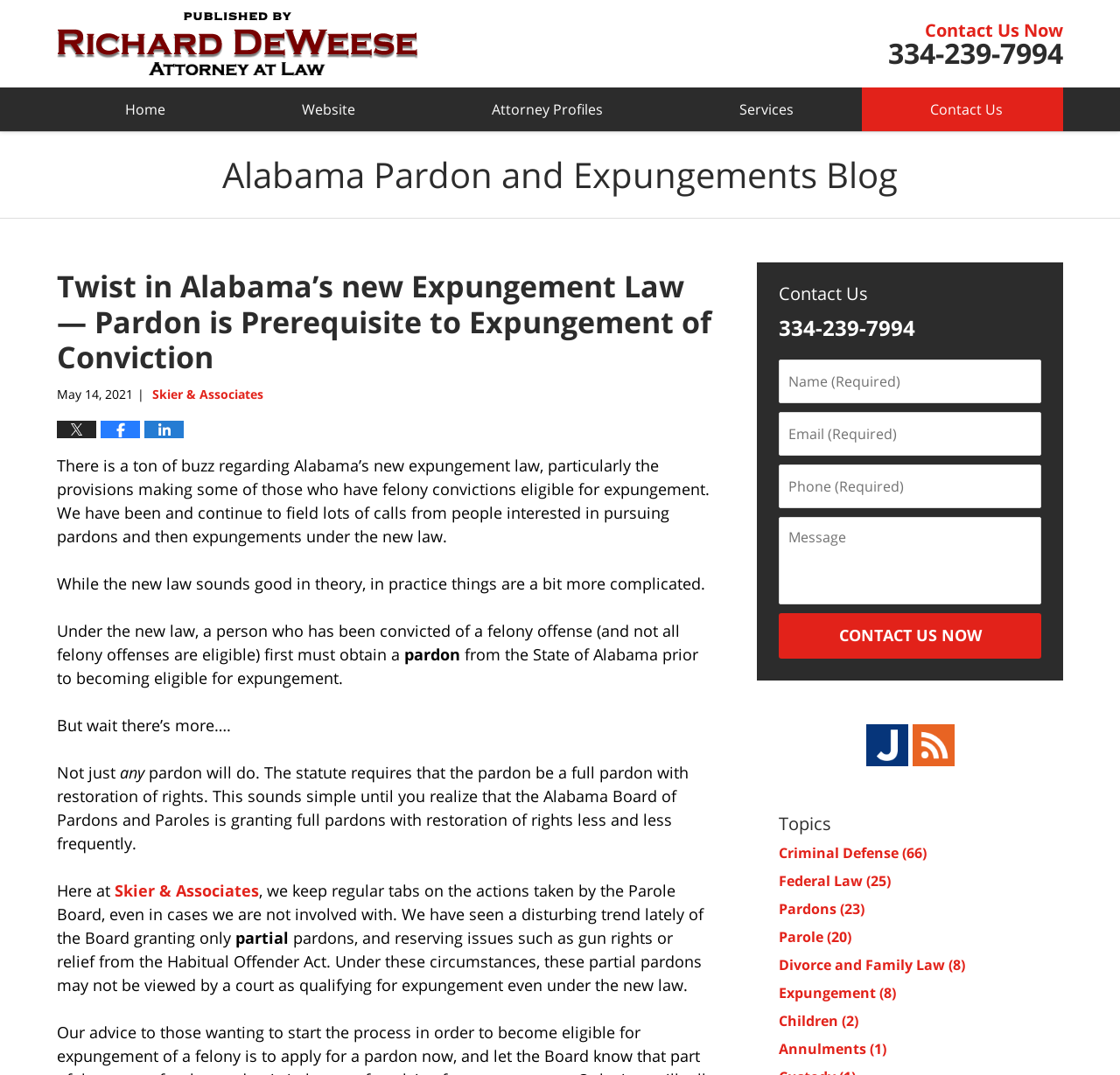Identify and provide the bounding box for the element described by: "What We Do".

None